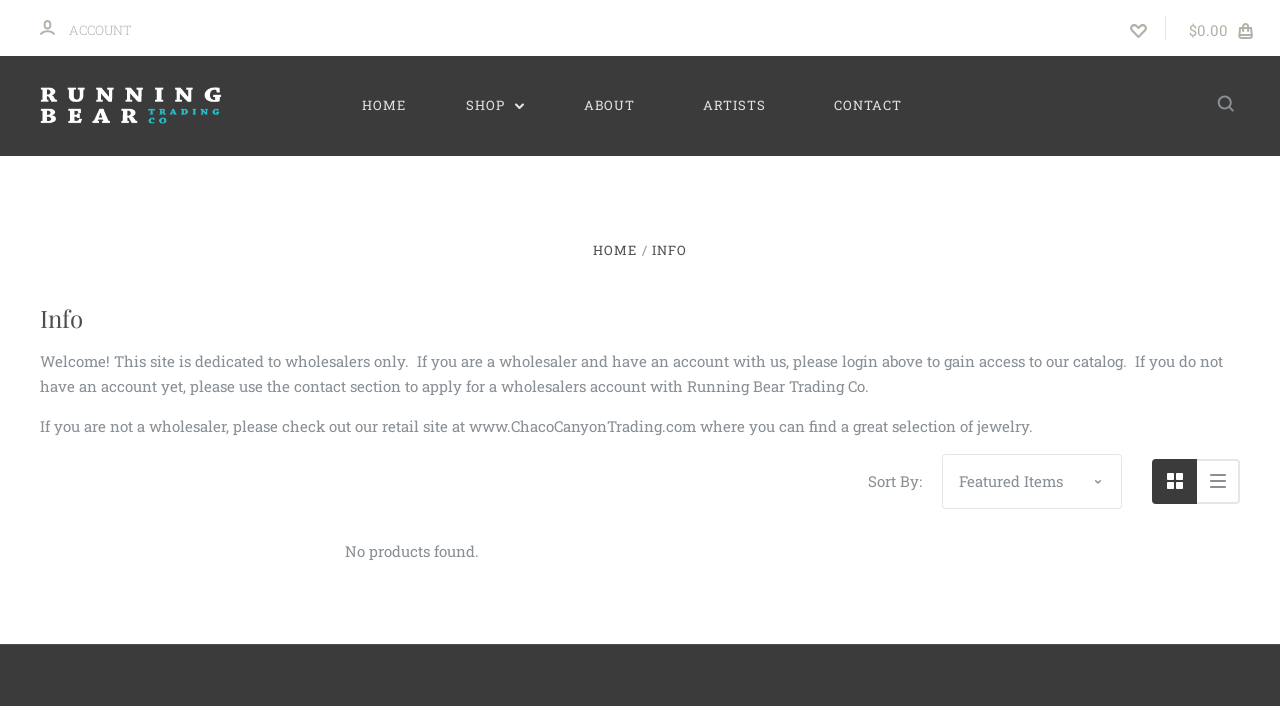Please identify the bounding box coordinates for the region that you need to click to follow this instruction: "go to home page".

[0.267, 0.112, 0.333, 0.188]